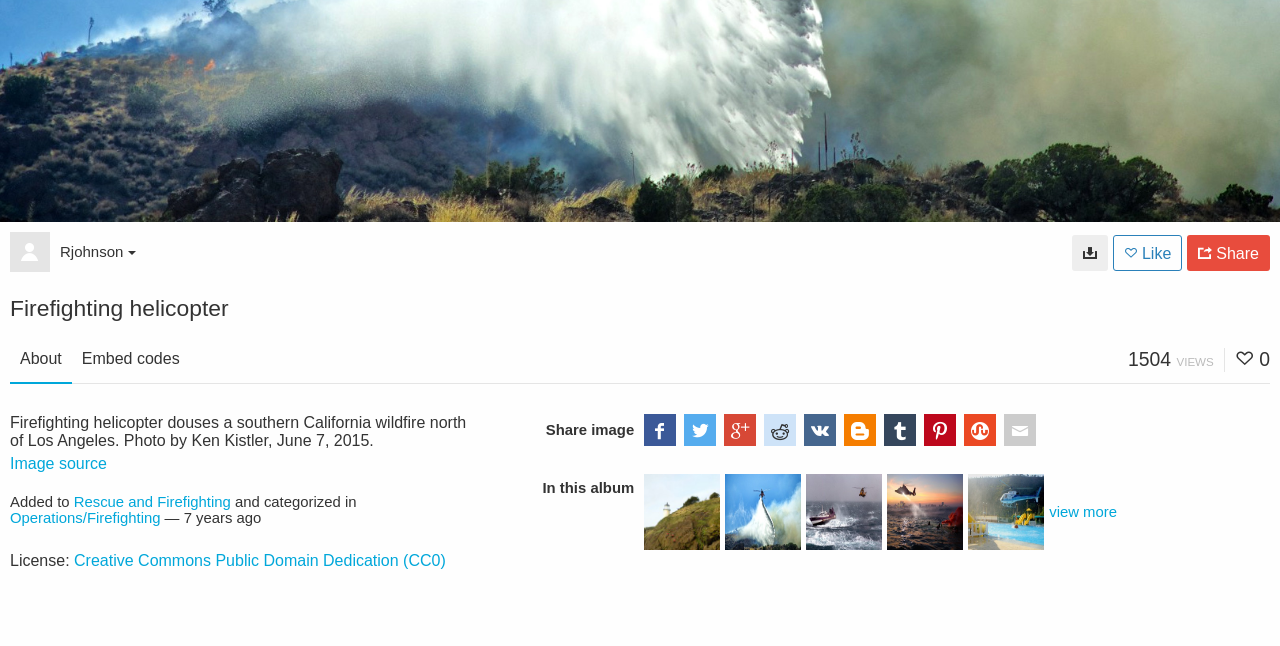Find the bounding box of the UI element described as: "title="reddit"". The bounding box coordinates should be given as four float values between 0 and 1, i.e., [left, top, right, bottom].

[0.597, 0.641, 0.622, 0.691]